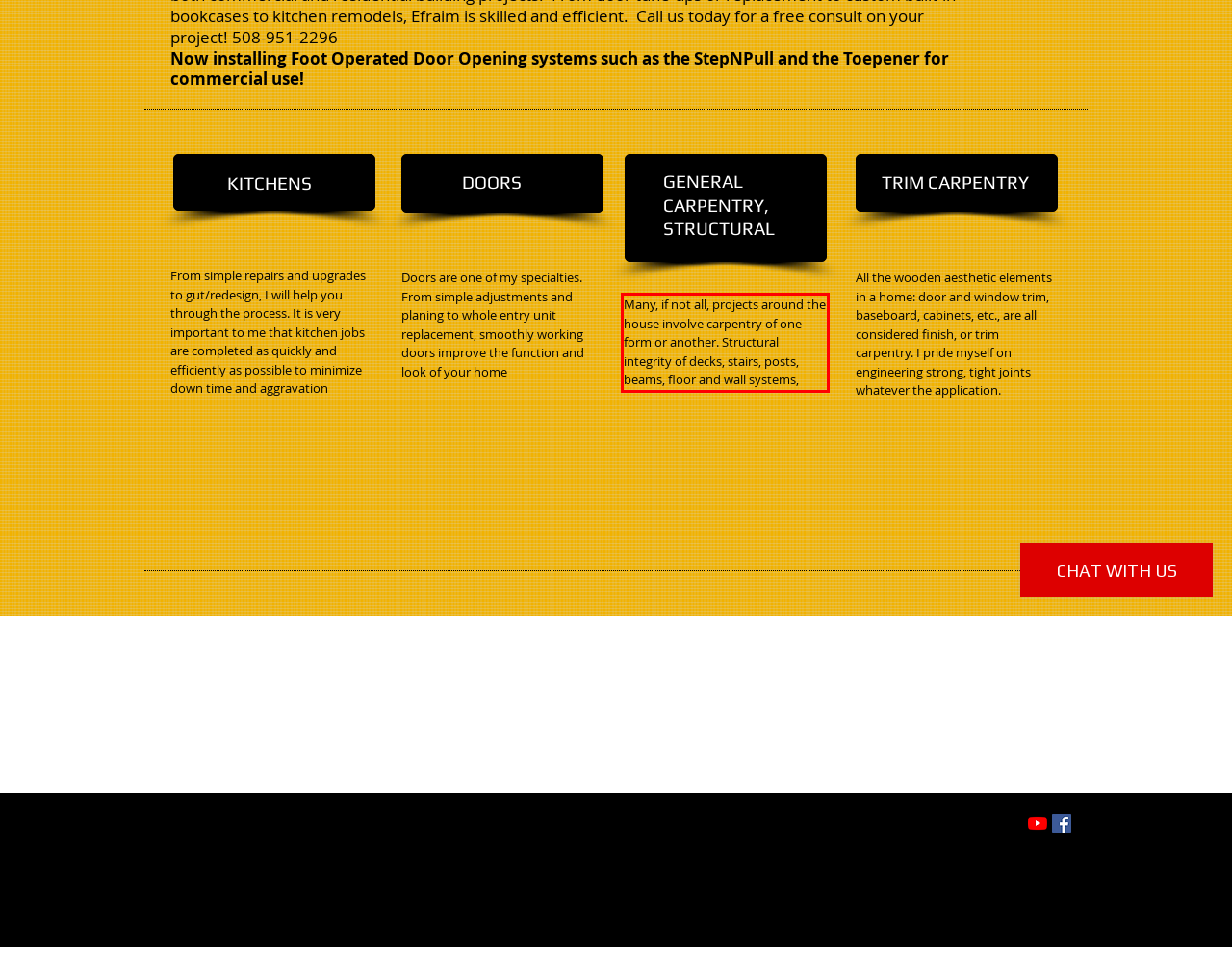In the given screenshot, locate the red bounding box and extract the text content from within it.

Many, if not all, projects around the house involve carpentry of one form or another. Structural integrity of decks, stairs, posts, beams, floor and wall systems,